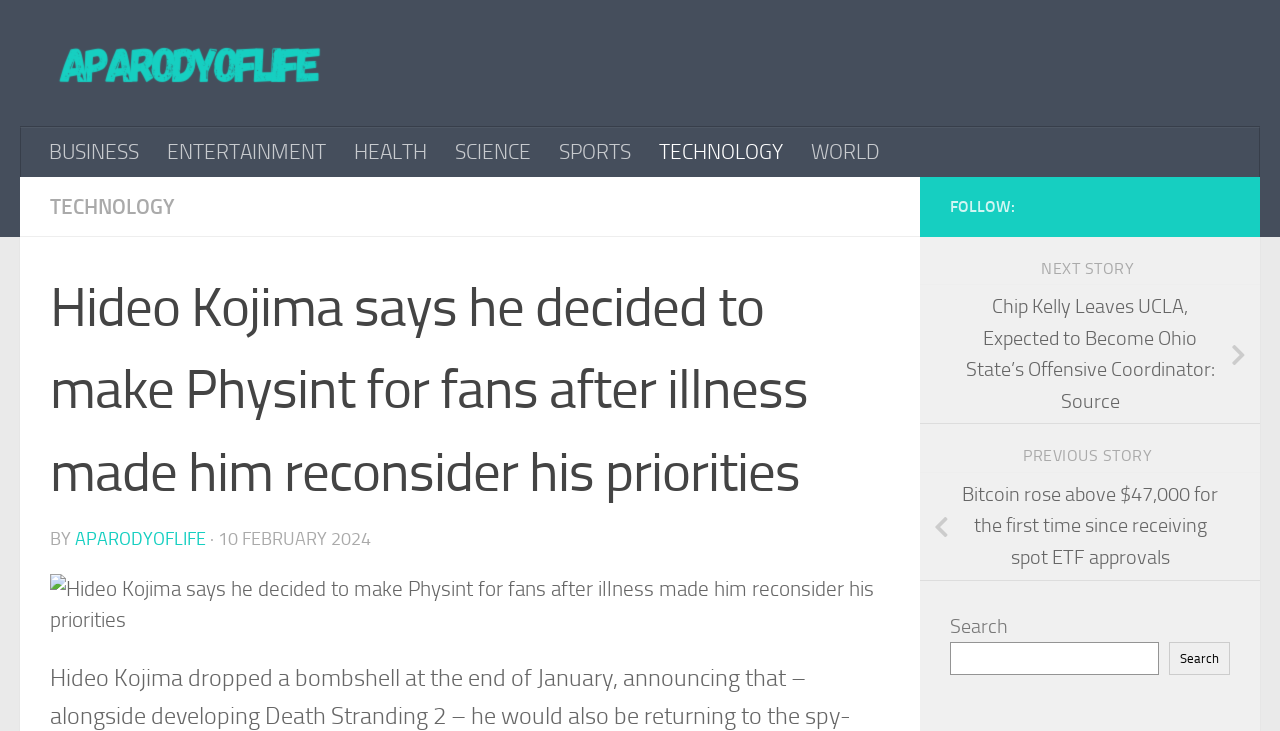Locate the bounding box coordinates of the clickable element to fulfill the following instruction: "Search for something". Provide the coordinates as four float numbers between 0 and 1 in the format [left, top, right, bottom].

[0.742, 0.878, 0.905, 0.923]